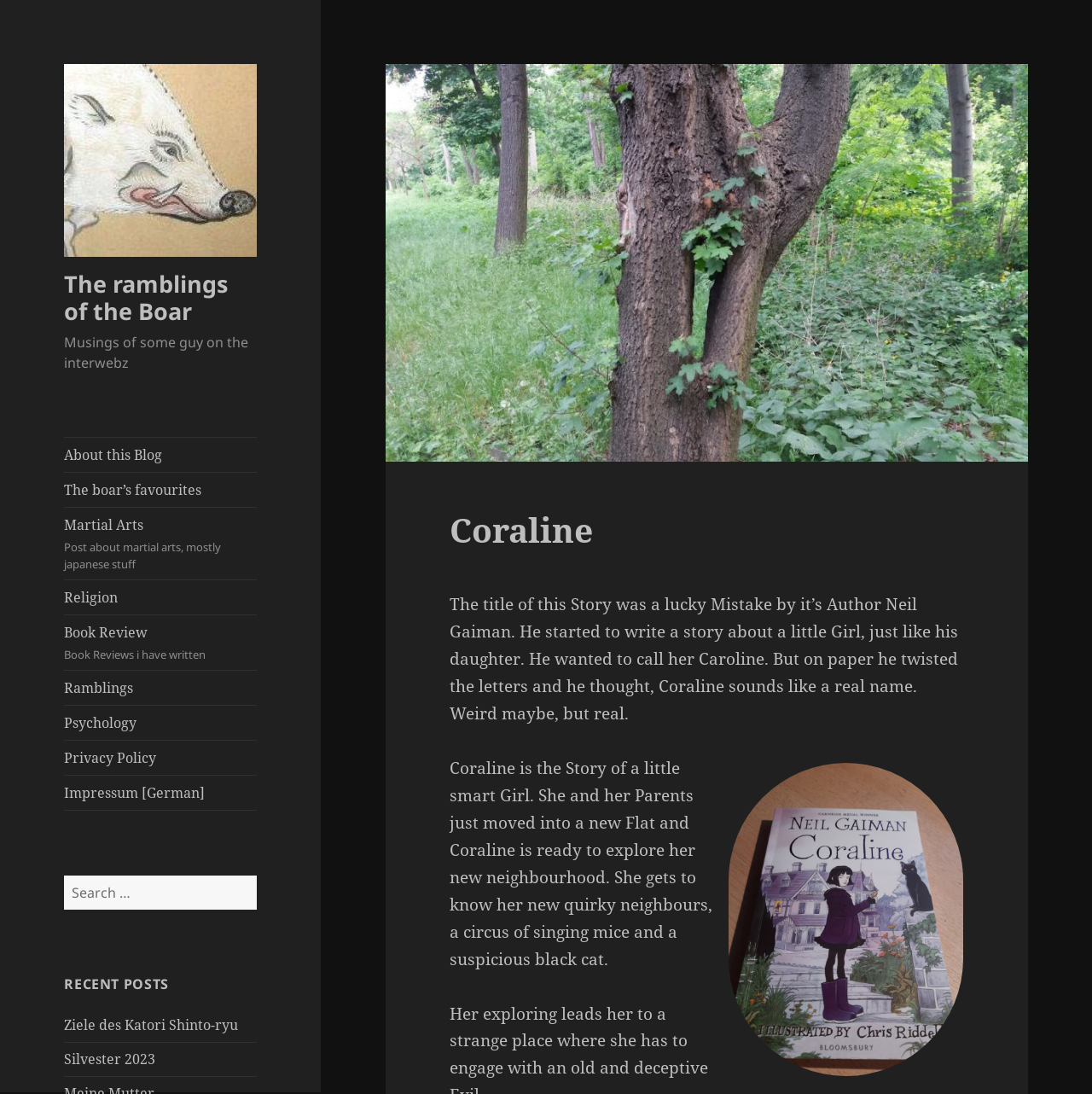Create a detailed summary of the webpage's content and design.

The webpage is a personal blog titled "Coraline – The ramblings of the Boar". At the top, there is a logo image and a link with the same title, "The ramblings of the Boar". Below this, there is a brief description of the blog, "Musings of some guy on the interwebz". 

To the right of the logo, there is a vertical list of links, including "About this Blog", "The boar’s favourites", and several categories such as "Martial Arts", "Religion", "Book Review", and more. 

Below the list of links, there is a search bar with a button labeled "Search". 

Further down, there is a section titled "RECENT POSTS", which lists two recent blog posts, "Ziele des Katori Shinto-ryu" and "Silvester 2023". 

On the right side of the page, there is a header section with the title "Coraline". Below this, there is a long paragraph of text describing a story about a little girl named Coraline, written by Neil Gaiman. The text is accompanied by a figure, likely an image related to the story.